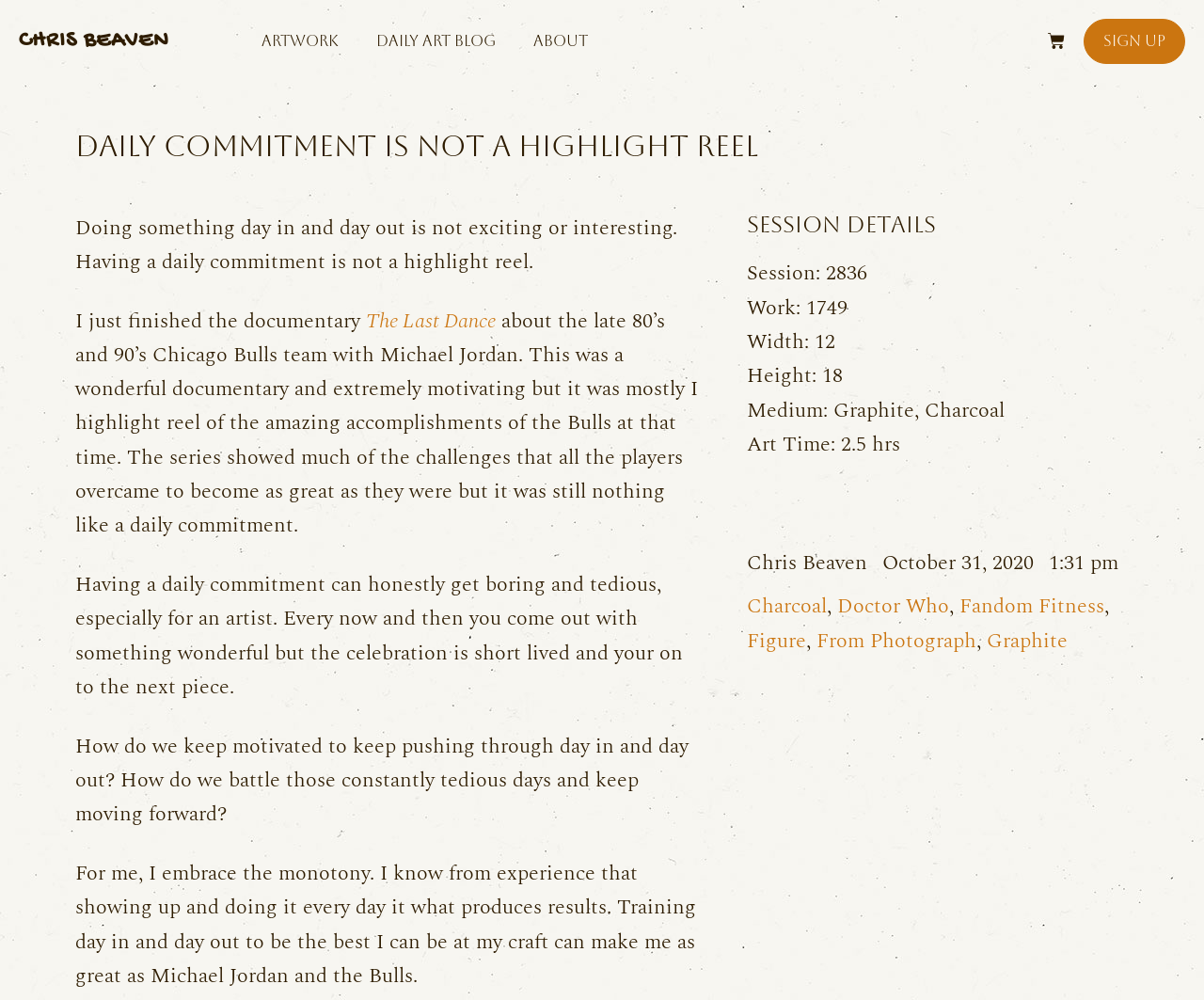Identify the bounding box coordinates for the element you need to click to achieve the following task: "View the 'CART'". The coordinates must be four float values ranging from 0 to 1, formatted as [left, top, right, bottom].

[0.87, 0.033, 0.884, 0.05]